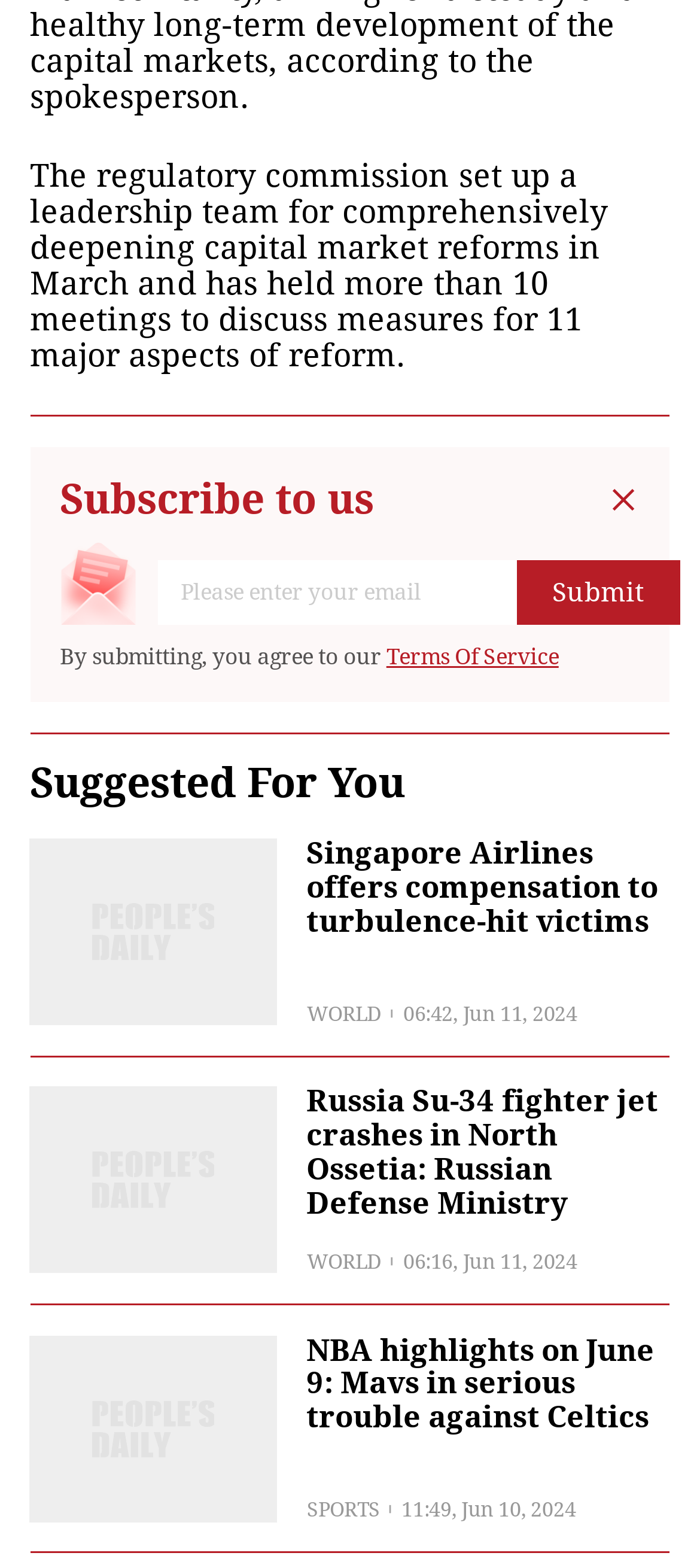Using the information in the image, give a detailed answer to the following question: What category is the news article 'NBA highlights on June 9: Mavs in serious trouble against Celtics' under?

The news article 'NBA highlights on June 9: Mavs in serious trouble against Celtics' is categorized under SPORTS, as indicated by the StaticText element with the text 'SPORTS' above the article.